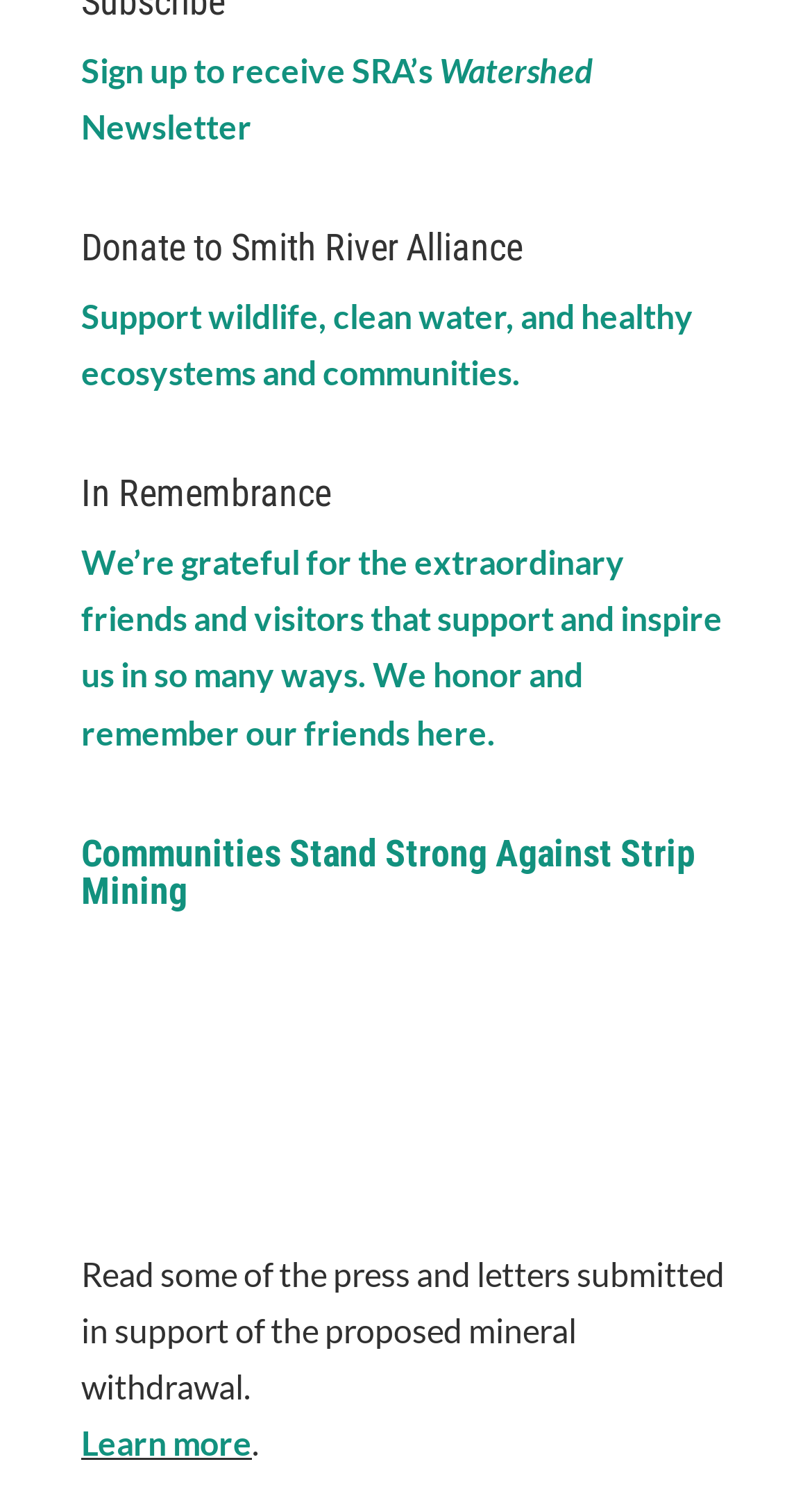What is the purpose of the 'Watershed Newsletter'?
Based on the screenshot, give a detailed explanation to answer the question.

The webpage has a link to 'Sign up to receive SRA’s Watershed Newsletter', which suggests that the newsletter is a way for the Smith River Alliance to keep its supporters updated on its activities and news.